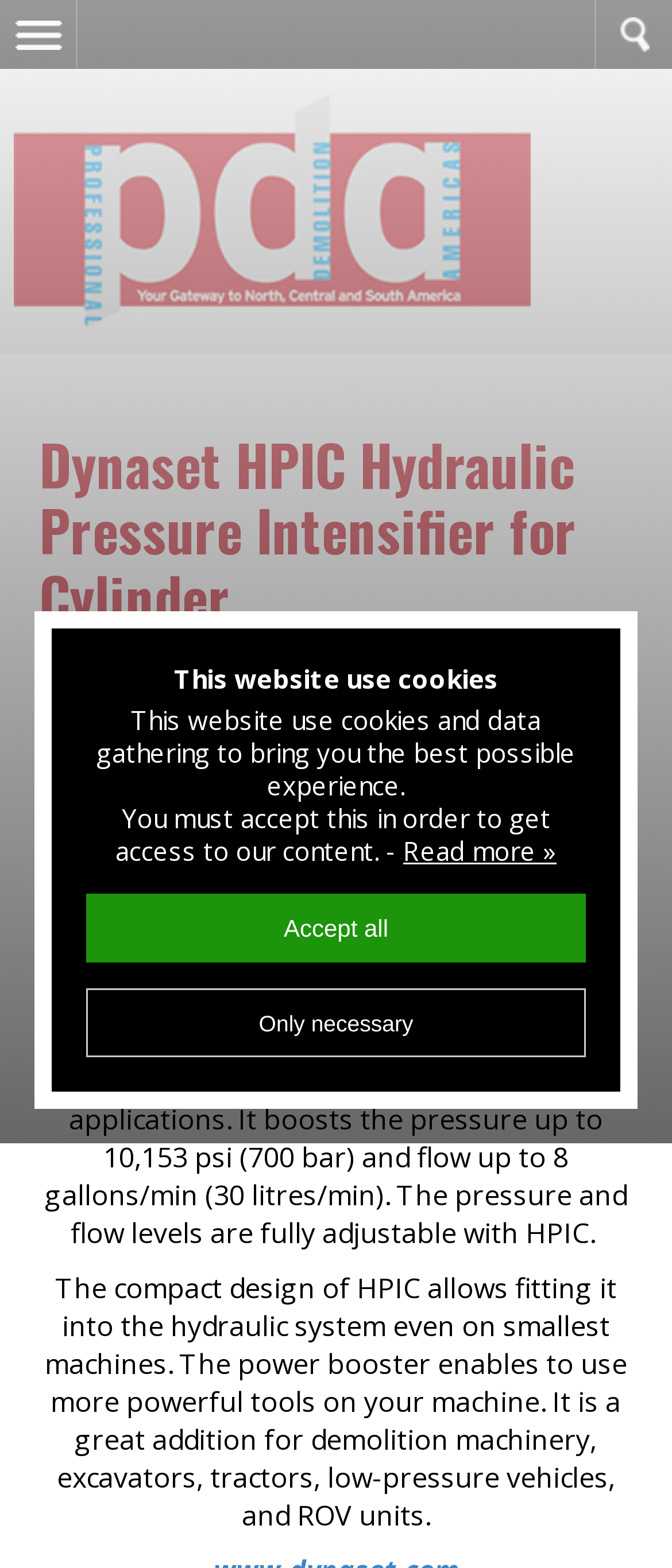Provide the bounding box coordinates of the HTML element this sentence describes: "Main Menu". The bounding box coordinates consist of four float numbers between 0 and 1, i.e., [left, top, right, bottom].

[0.0, 0.0, 0.115, 0.044]